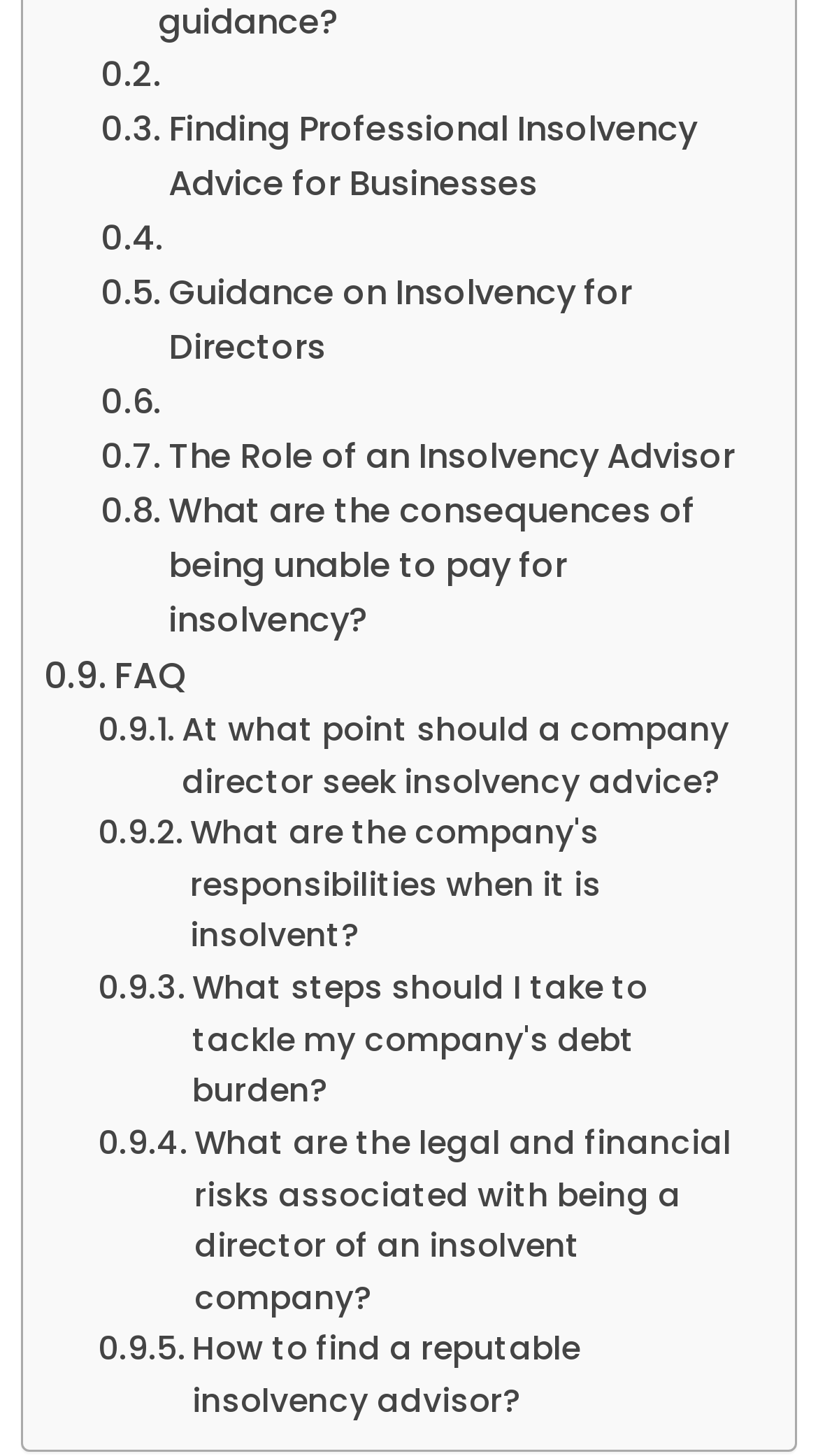Pinpoint the bounding box coordinates of the area that must be clicked to complete this instruction: "Learn about 'How to find a reputable insolvency advisor?'".

[0.12, 0.91, 0.921, 0.981]